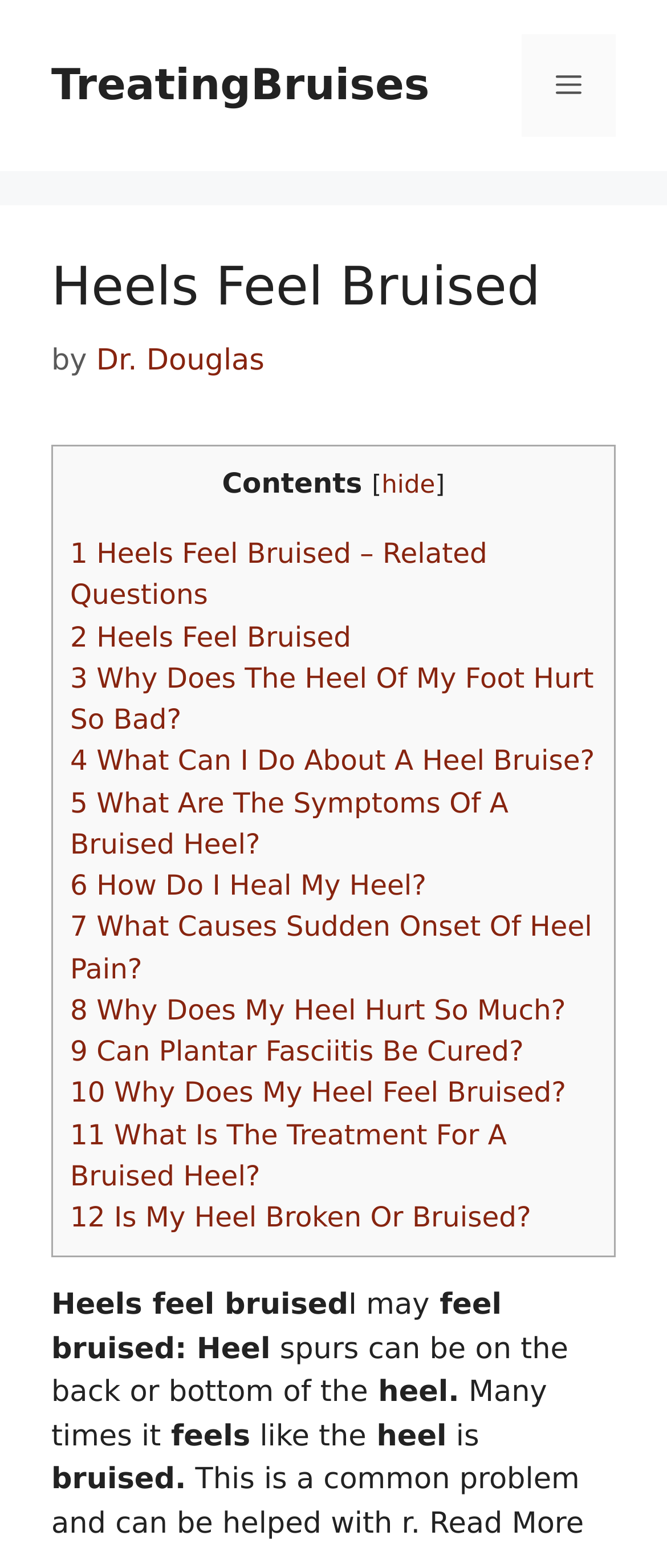Respond with a single word or phrase for the following question: 
What is the main topic of this webpage?

Heel problems